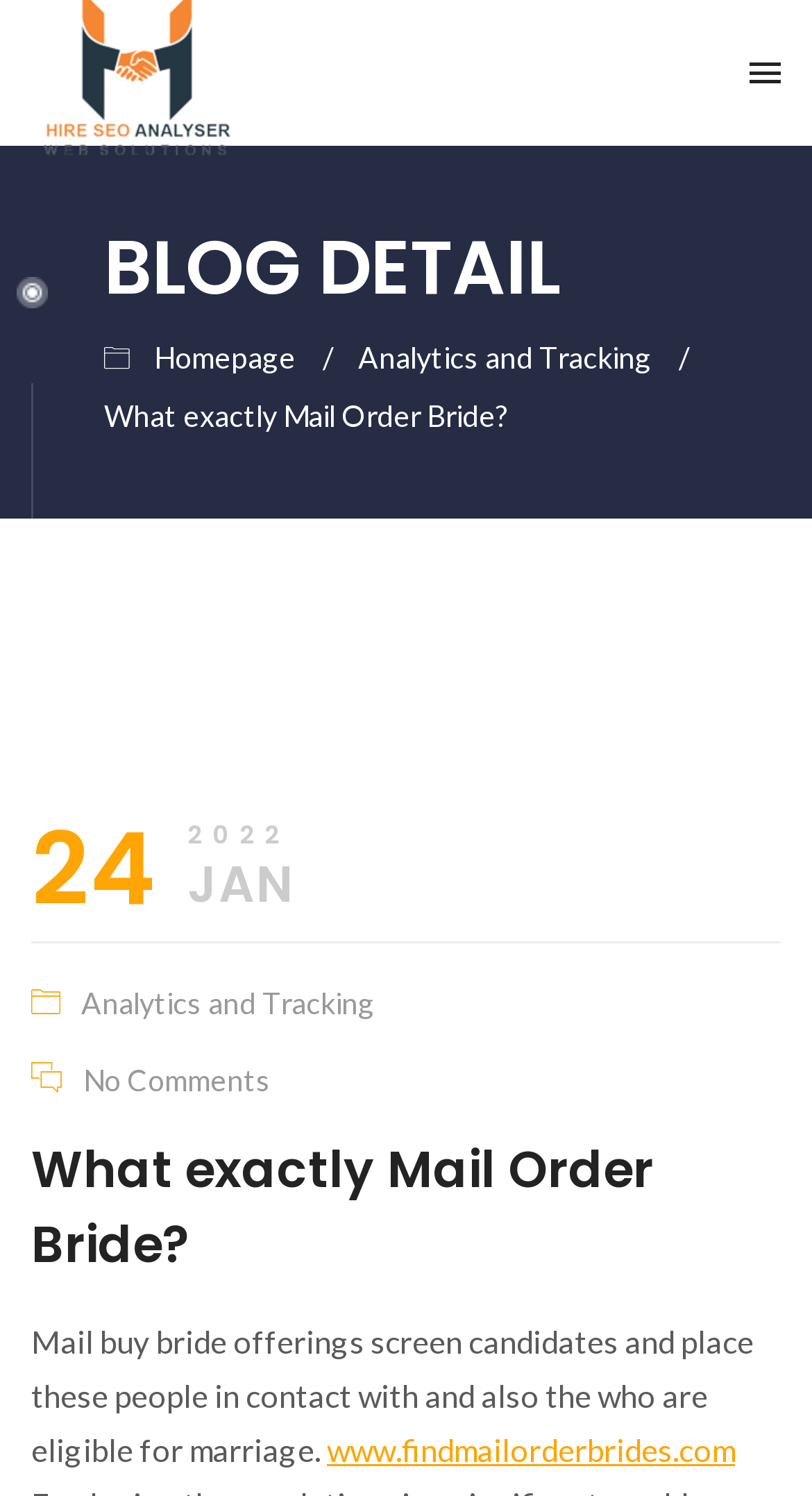From the given element description: "Analytics and Tracking", find the bounding box for the UI element. Provide the coordinates as four float numbers between 0 and 1, in the order [left, top, right, bottom].

[0.441, 0.227, 0.803, 0.251]